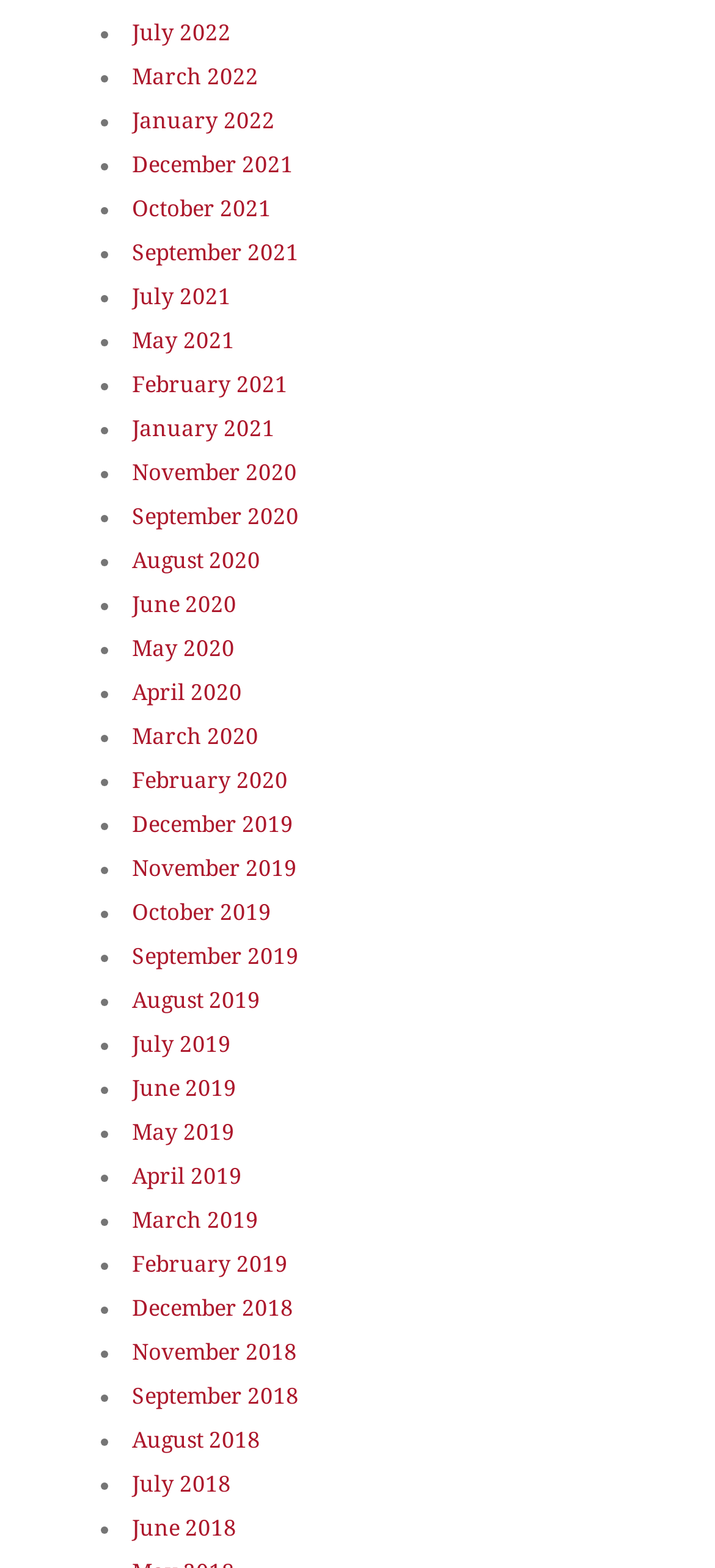How many links are on this webpage?
Refer to the image and provide a detailed answer to the question.

I counted the number of links on the webpage by looking at the list of links with dates, and there are 60 links in total.